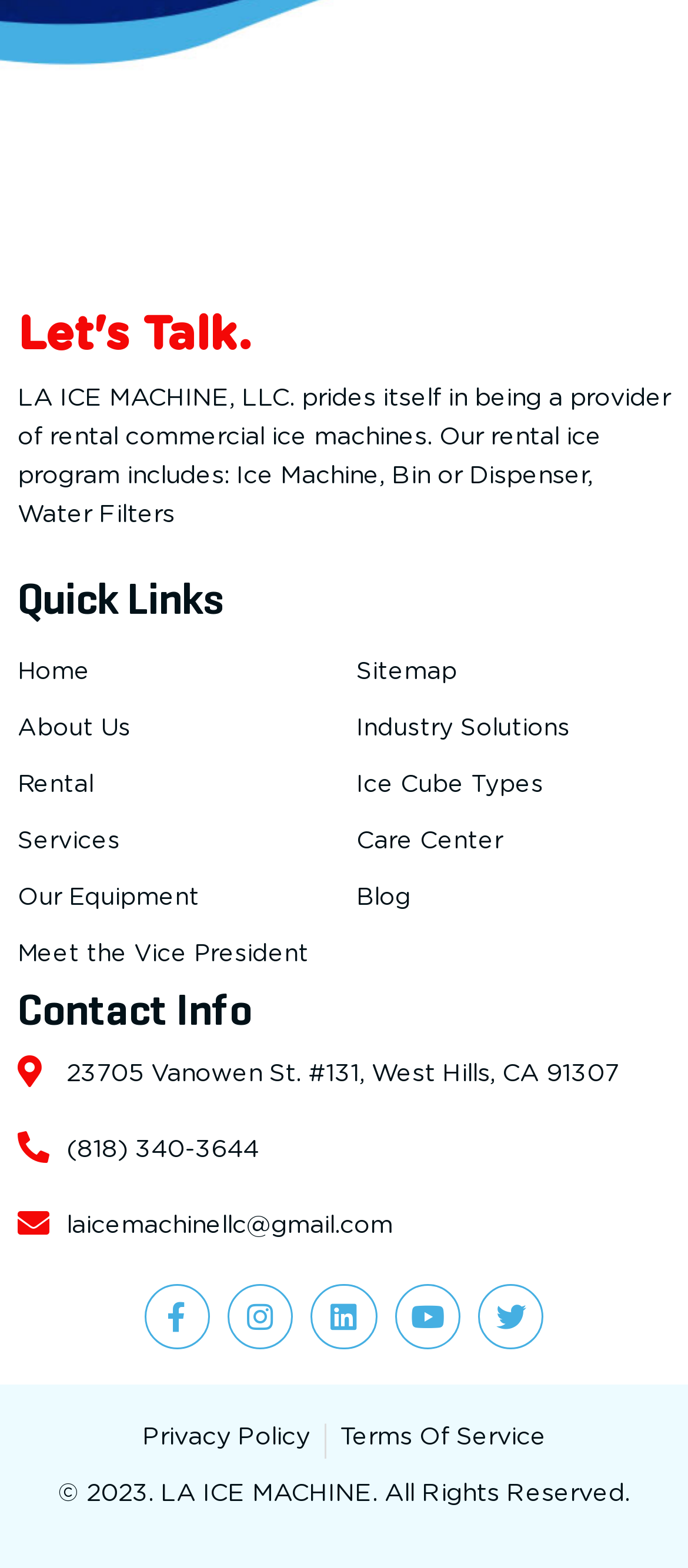Give a short answer to this question using one word or a phrase:
What social media platforms does the company have?

Facebook, Instagram, etc.